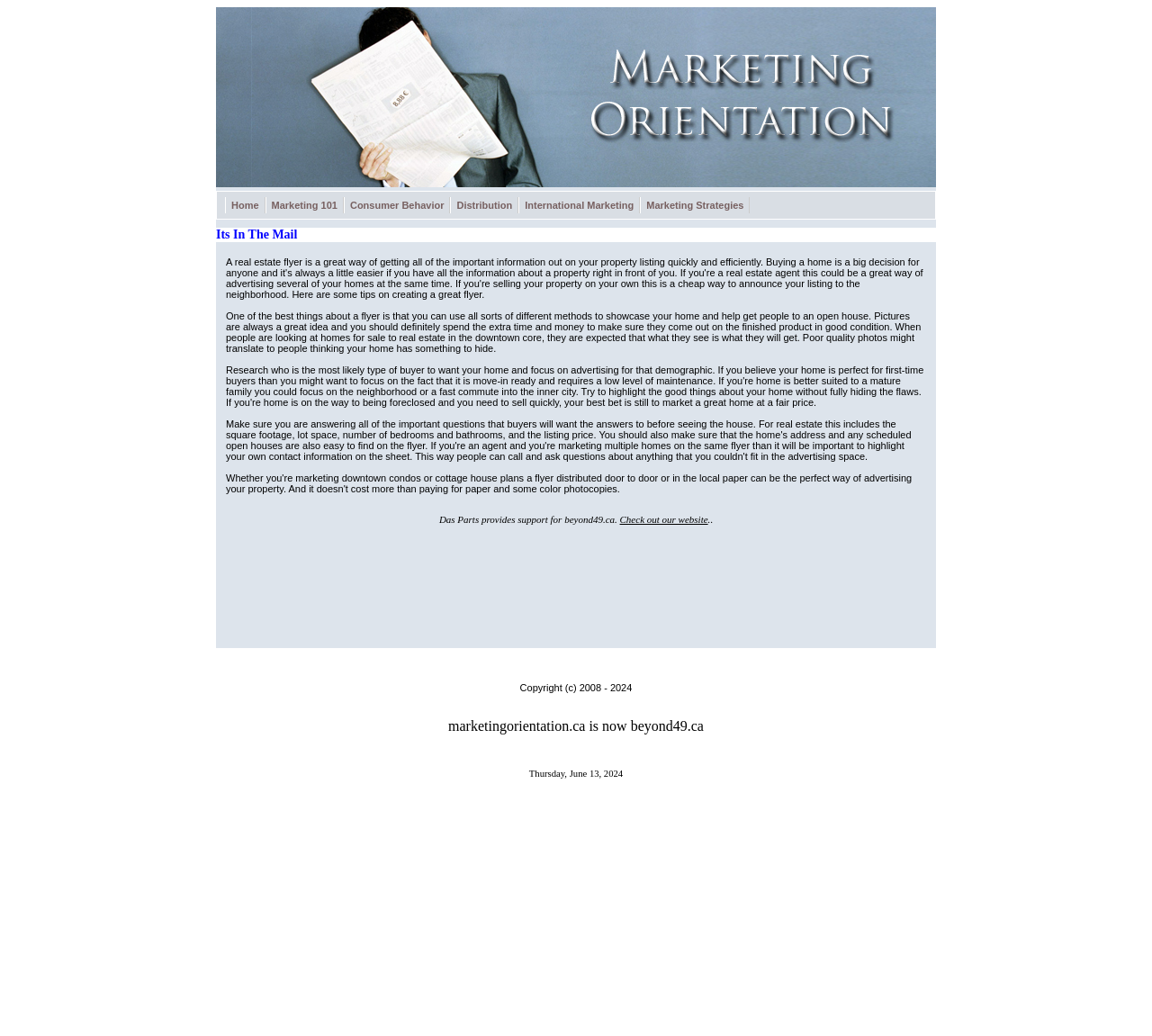What is the main topic of the webpage?
Using the image as a reference, deliver a detailed and thorough answer to the question.

The webpage is focused on providing information and tips on creating a great real estate flyer, which is a marketing tool used to advertise properties. The content of the webpage is centered around this topic, discussing the importance of including essential information, using high-quality photos, and targeting the right demographic.